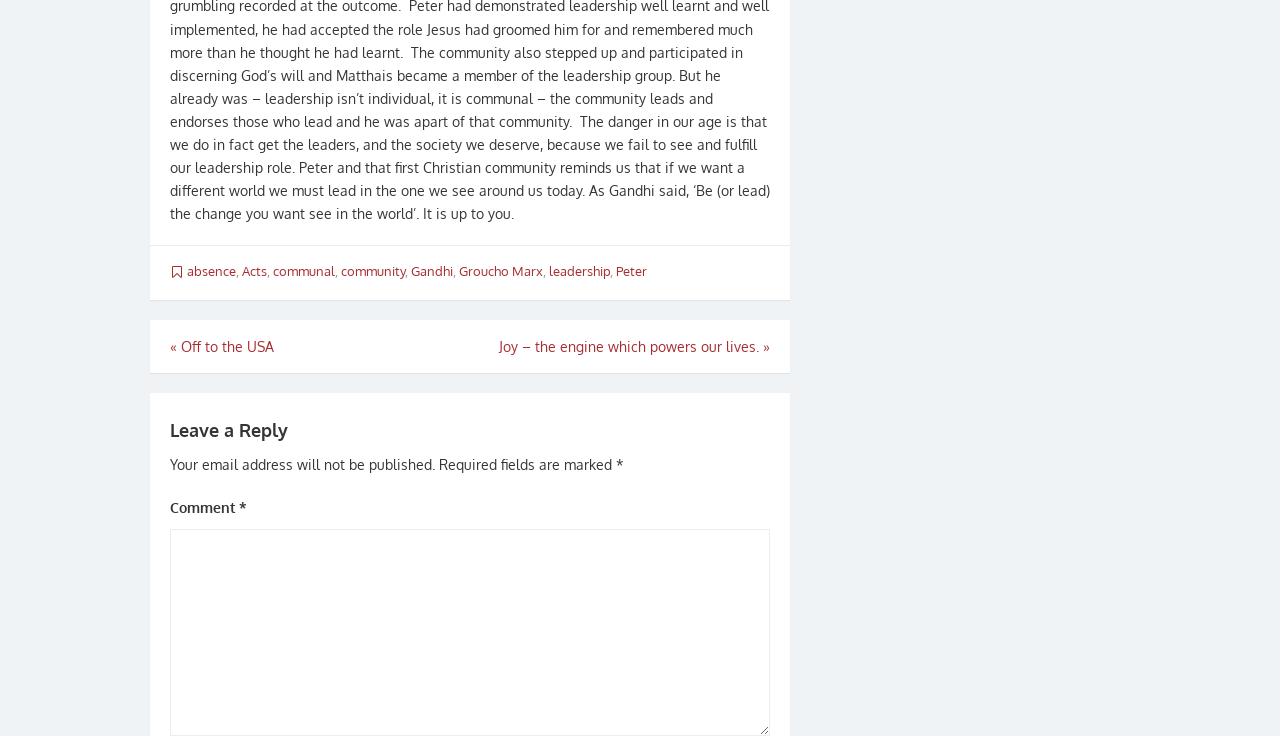Please identify the bounding box coordinates of the clickable area that will fulfill the following instruction: "Click the 'HOME' link". The coordinates should be in the format of four float numbers between 0 and 1, i.e., [left, top, right, bottom].

None